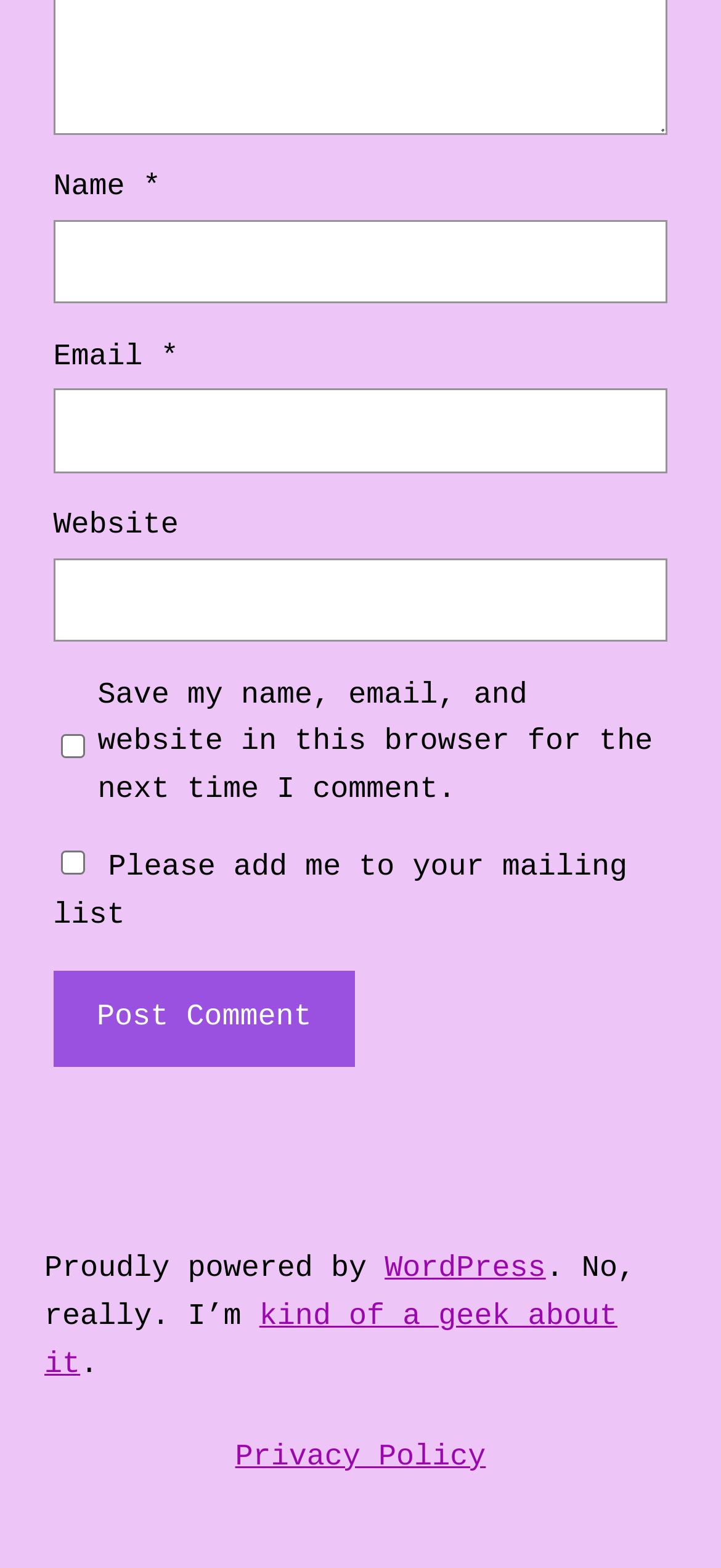Indicate the bounding box coordinates of the clickable region to achieve the following instruction: "Visit the WordPress website."

[0.533, 0.799, 0.757, 0.82]